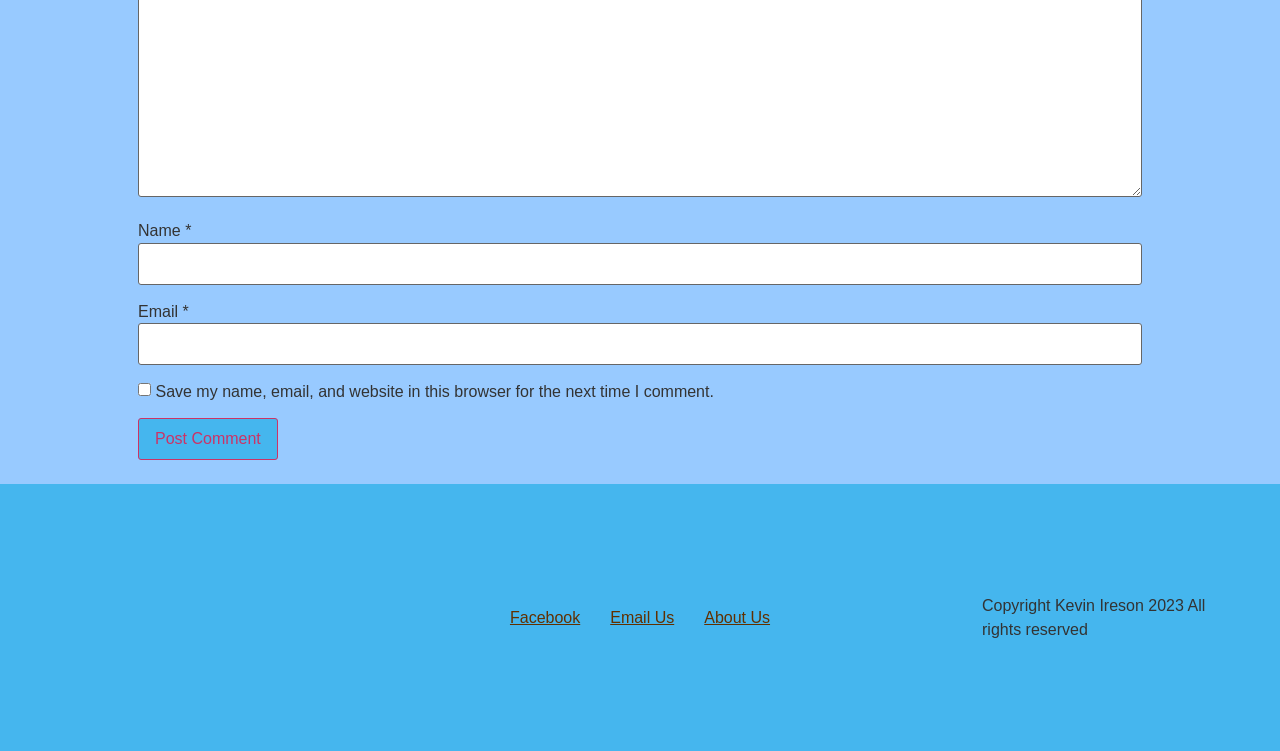Is the checkbox checked?
Provide a detailed answer to the question using information from the image.

The checkbox element has a property 'checked: false' which indicates that it is not checked by default.